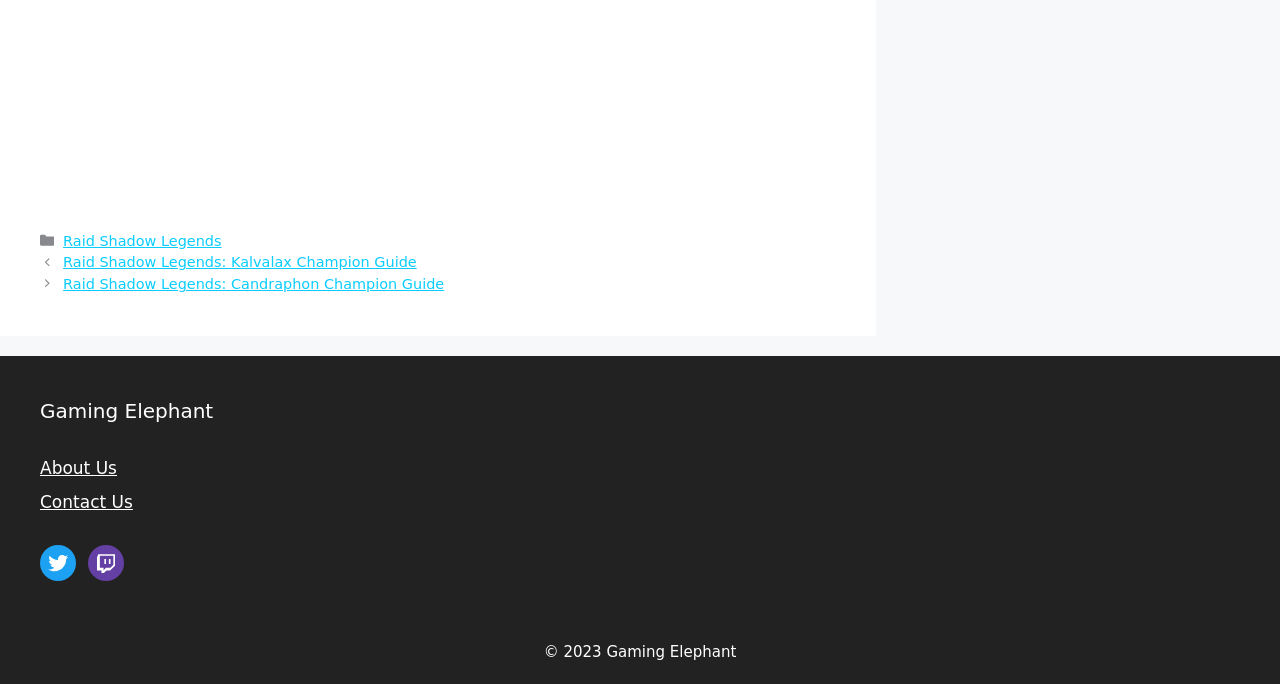What is the name of the website?
Please provide a detailed and comprehensive answer to the question.

I determined the name of the website by looking at the heading element with the text 'Gaming Elephant' located at the top of the webpage.